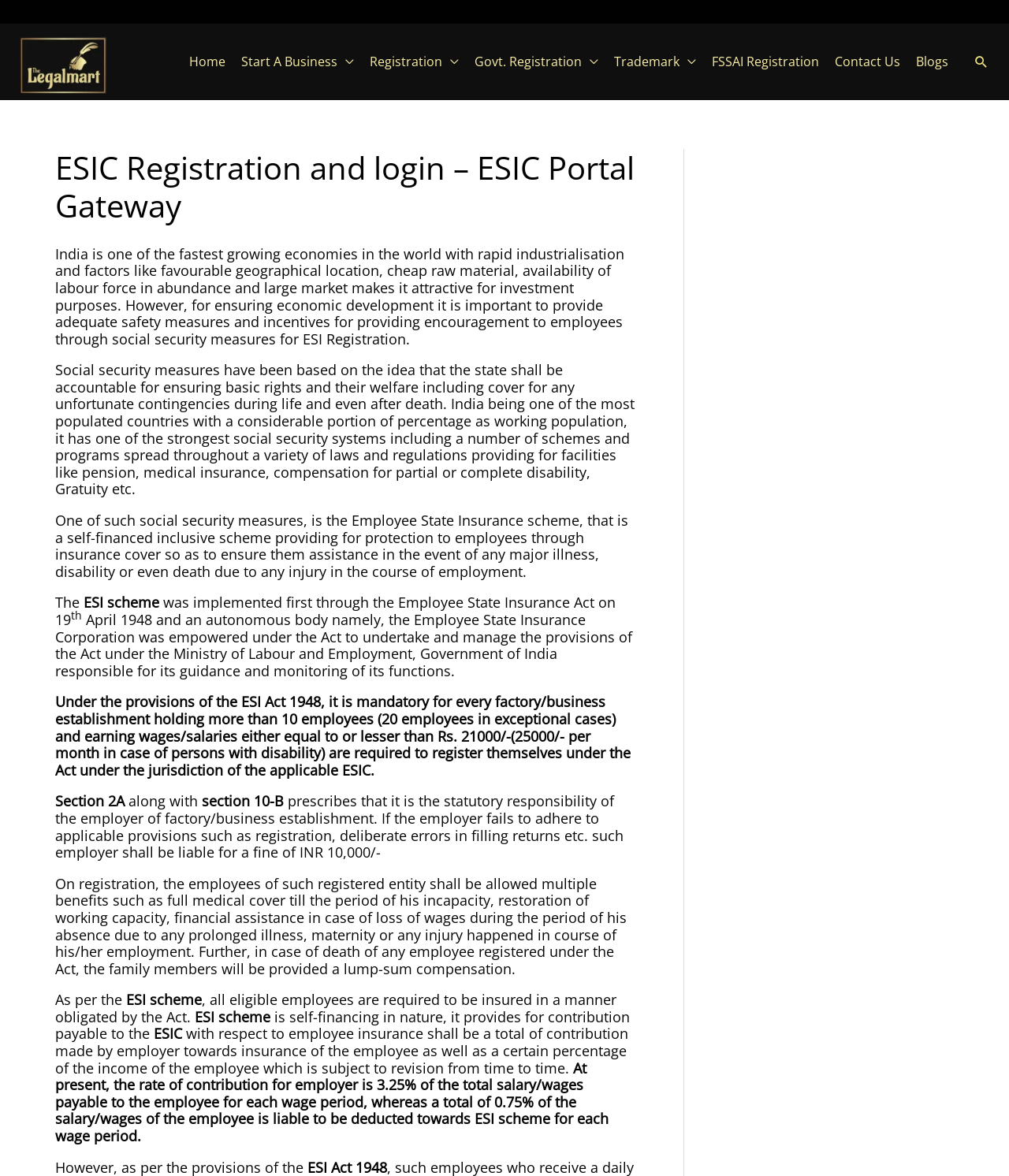Please provide a detailed answer to the question below based on the screenshot: 
When was the Employee State Insurance Act implemented?

The ESI scheme was implemented first through the Employee State Insurance Act on 19 April 1948, and an autonomous body namely, the Employee State Insurance Corporation was empowered under the Act to undertake and manage the provisions of the Act under the Ministry of Labour and Employment, Government of India responsible for its guidance and monitoring of its functions.